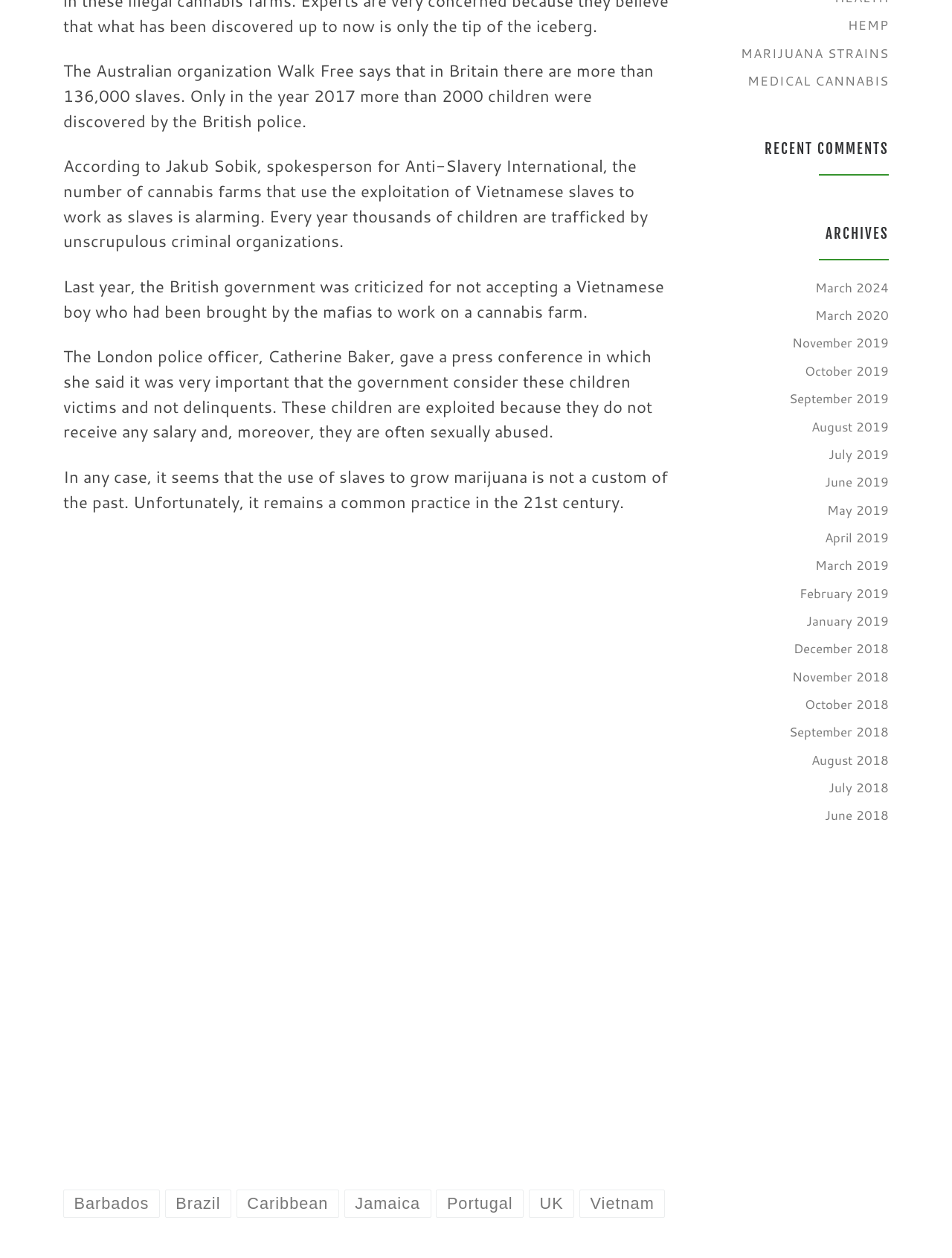What is the topic of the article?
Based on the visual, give a brief answer using one word or a short phrase.

Slavery in Britain